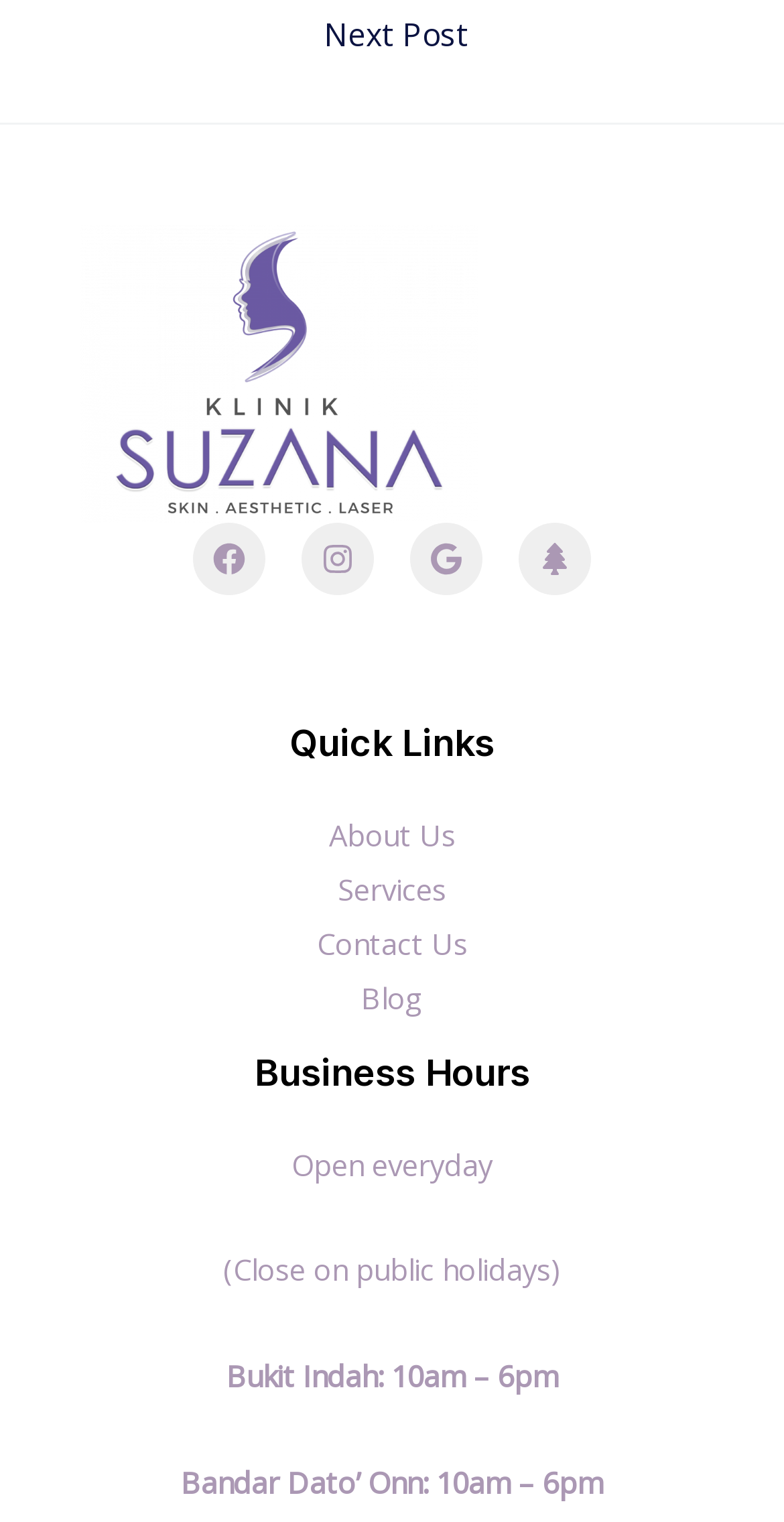What is the last business hour listed?
Answer with a single word or phrase by referring to the visual content.

Bandar Dato’ Onn: 10am – 6pm